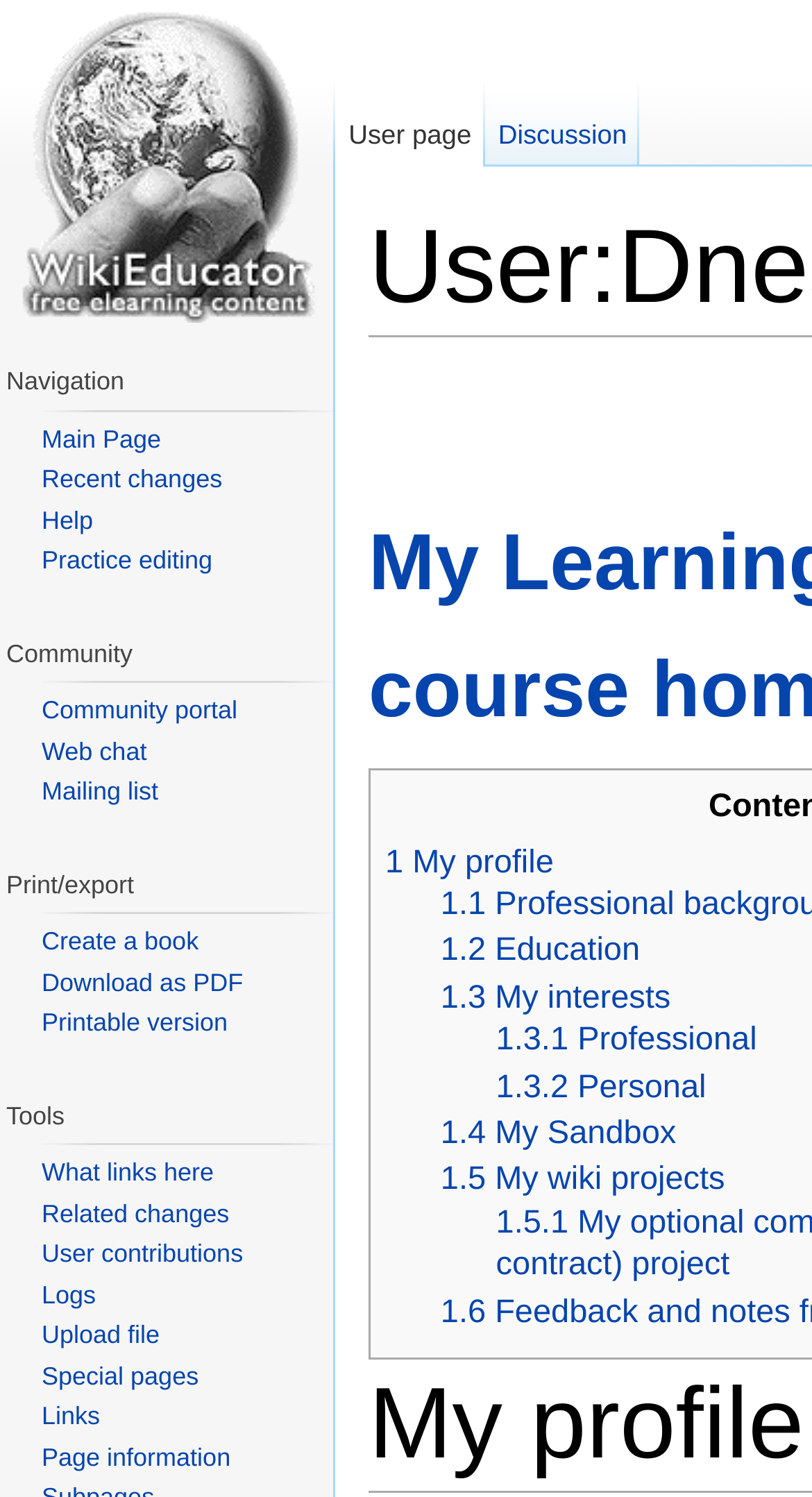With reference to the screenshot, provide a detailed response to the question below:
What is the first link in the navigation section?

The navigation section is located at the top left of the webpage, and the first link in this section is 'Main Page' which has a key shortcut of Alt+z.